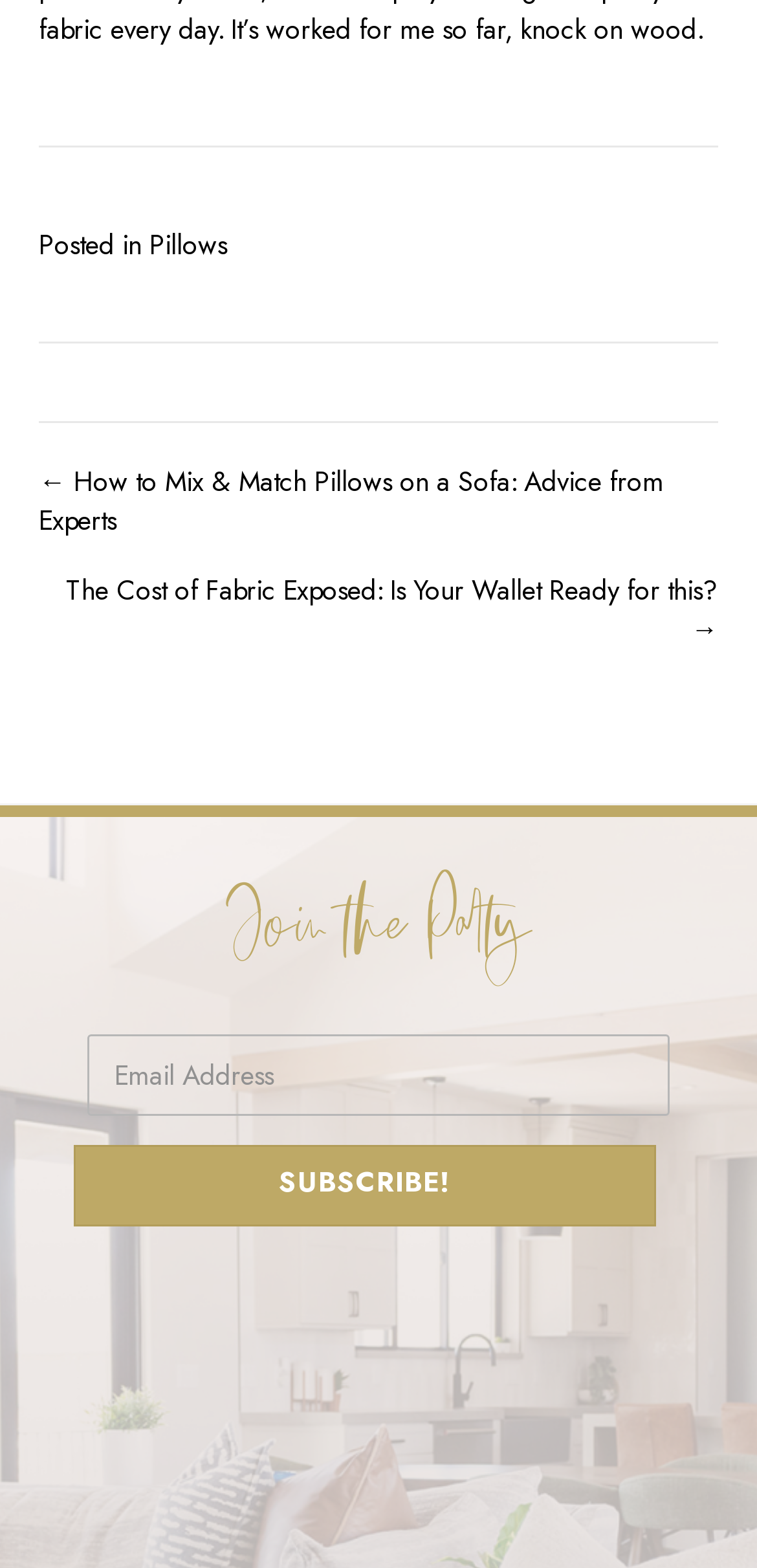Identify the bounding box of the UI element described as follows: "name="pp-subscribe-form-email" placeholder="Email Address"". Provide the coordinates as four float numbers in the range of 0 to 1 [left, top, right, bottom].

[0.115, 0.66, 0.885, 0.712]